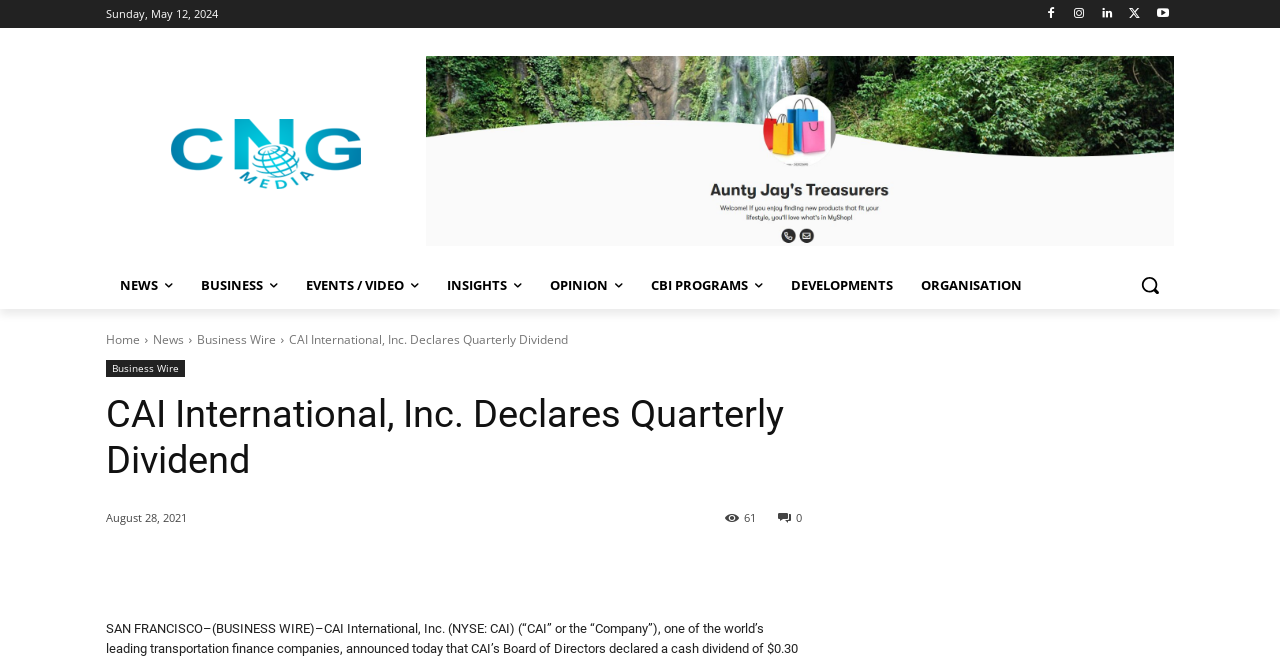Reply to the question with a single word or phrase:
What is the company declaring?

Quarterly Dividend